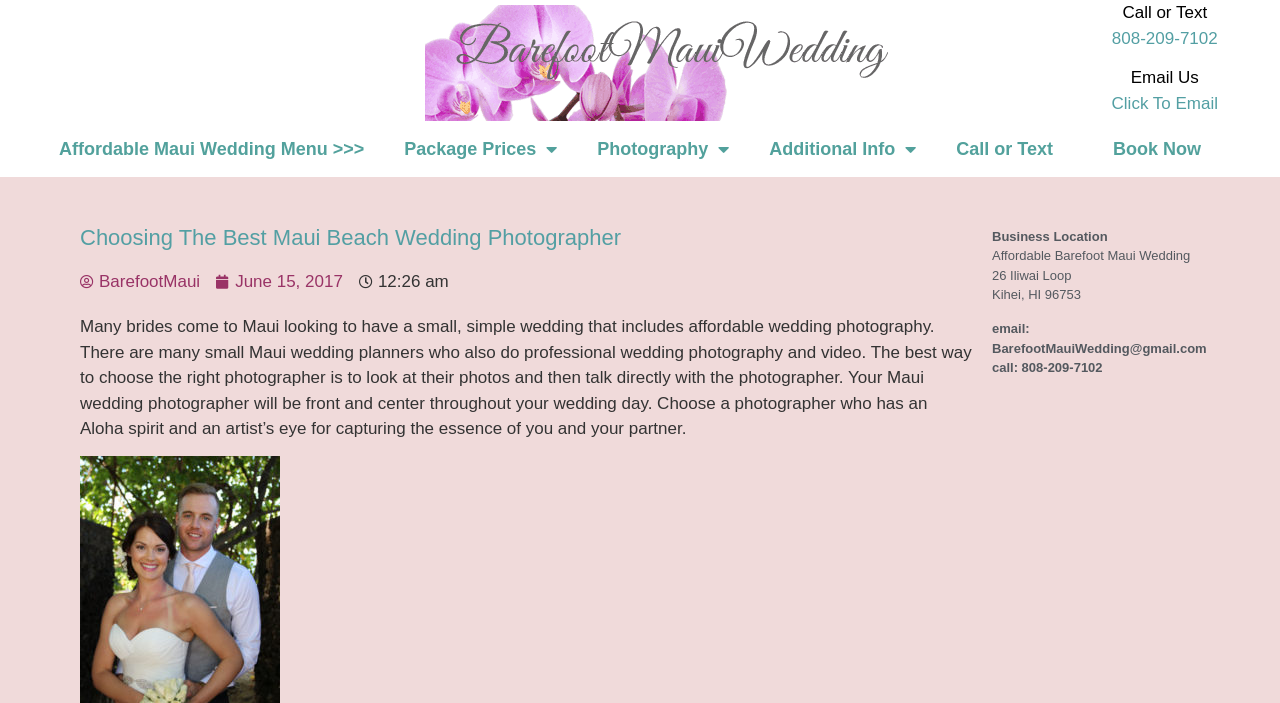Locate the bounding box coordinates of the UI element described by: "Click To Email". The bounding box coordinates should consist of four float numbers between 0 and 1, i.e., [left, top, right, bottom].

[0.868, 0.134, 0.952, 0.161]